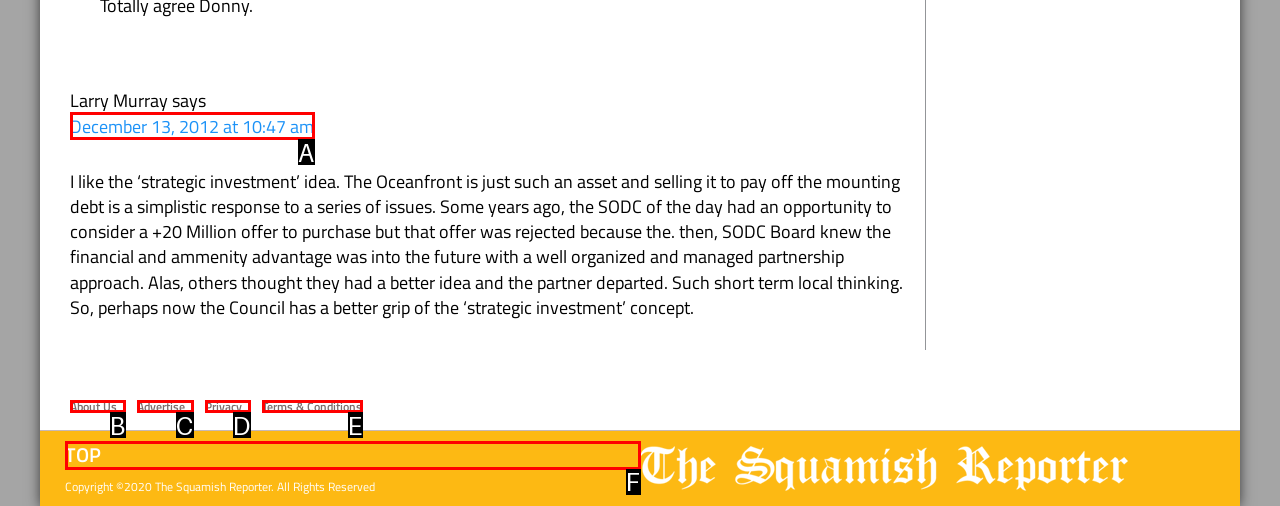Using the given description: Terms & Conditions, identify the HTML element that corresponds best. Answer with the letter of the correct option from the available choices.

E